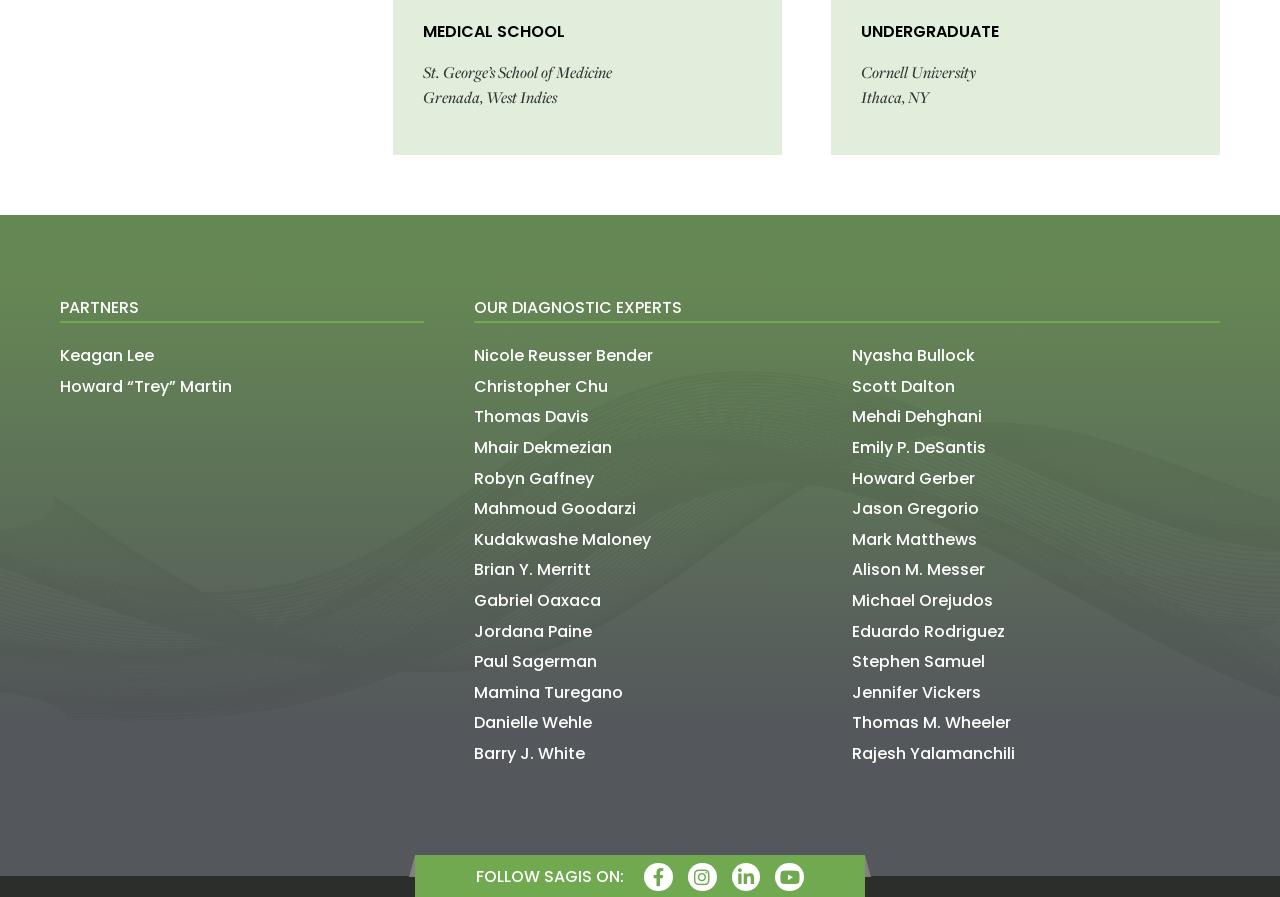Locate the bounding box coordinates of the clickable region necessary to complete the following instruction: "Click on the link to Keagan Lee's profile". Provide the coordinates in the format of four float numbers between 0 and 1, i.e., [left, top, right, bottom].

[0.047, 0.384, 0.12, 0.409]